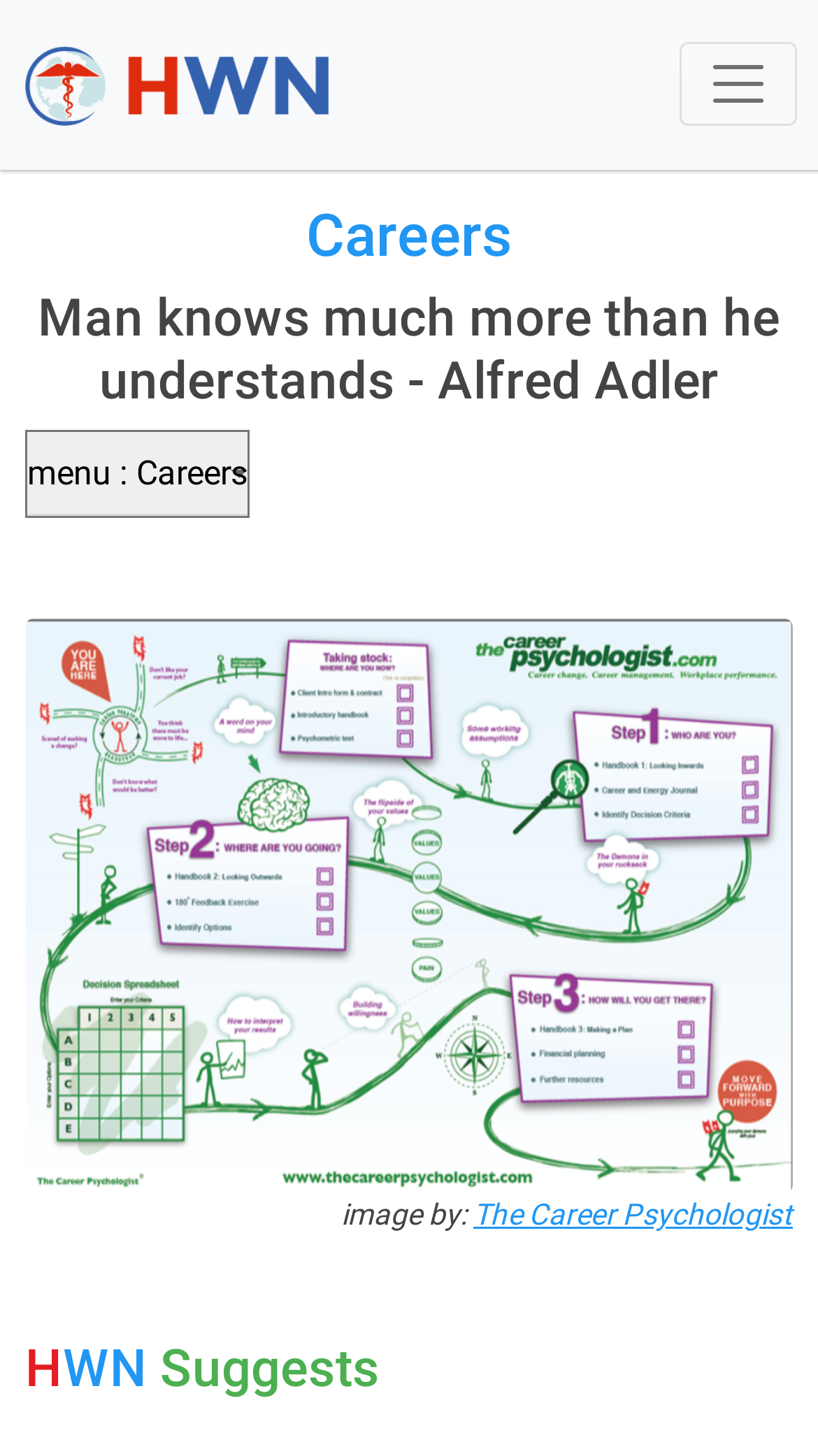Reply to the question with a single word or phrase:
What is the name of the organization in the logo?

HWN